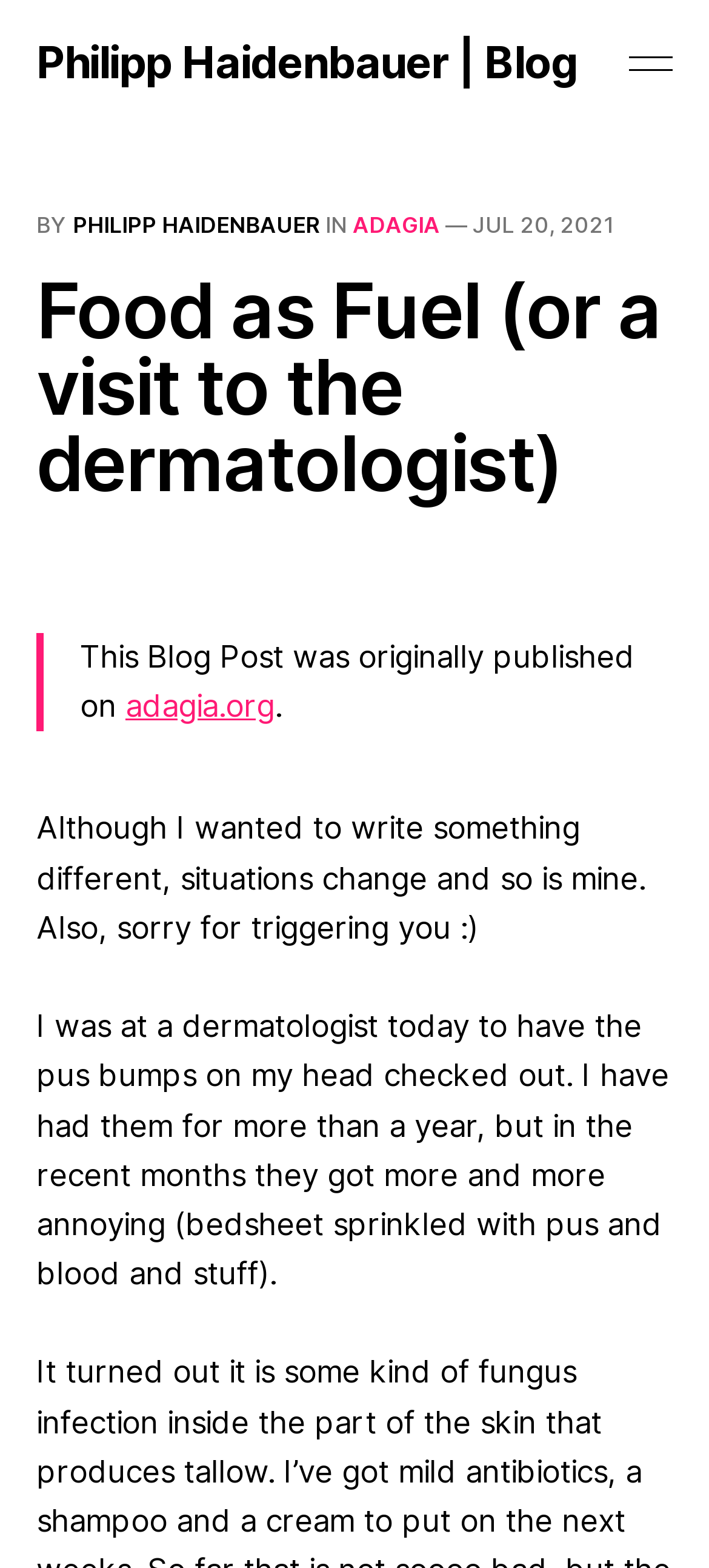What is the author's name?
Please respond to the question with as much detail as possible.

The author's name can be found in the header section of the webpage, where it is written as 'BY PHILIPP HAIDENBAUER IN ADAGIA'.